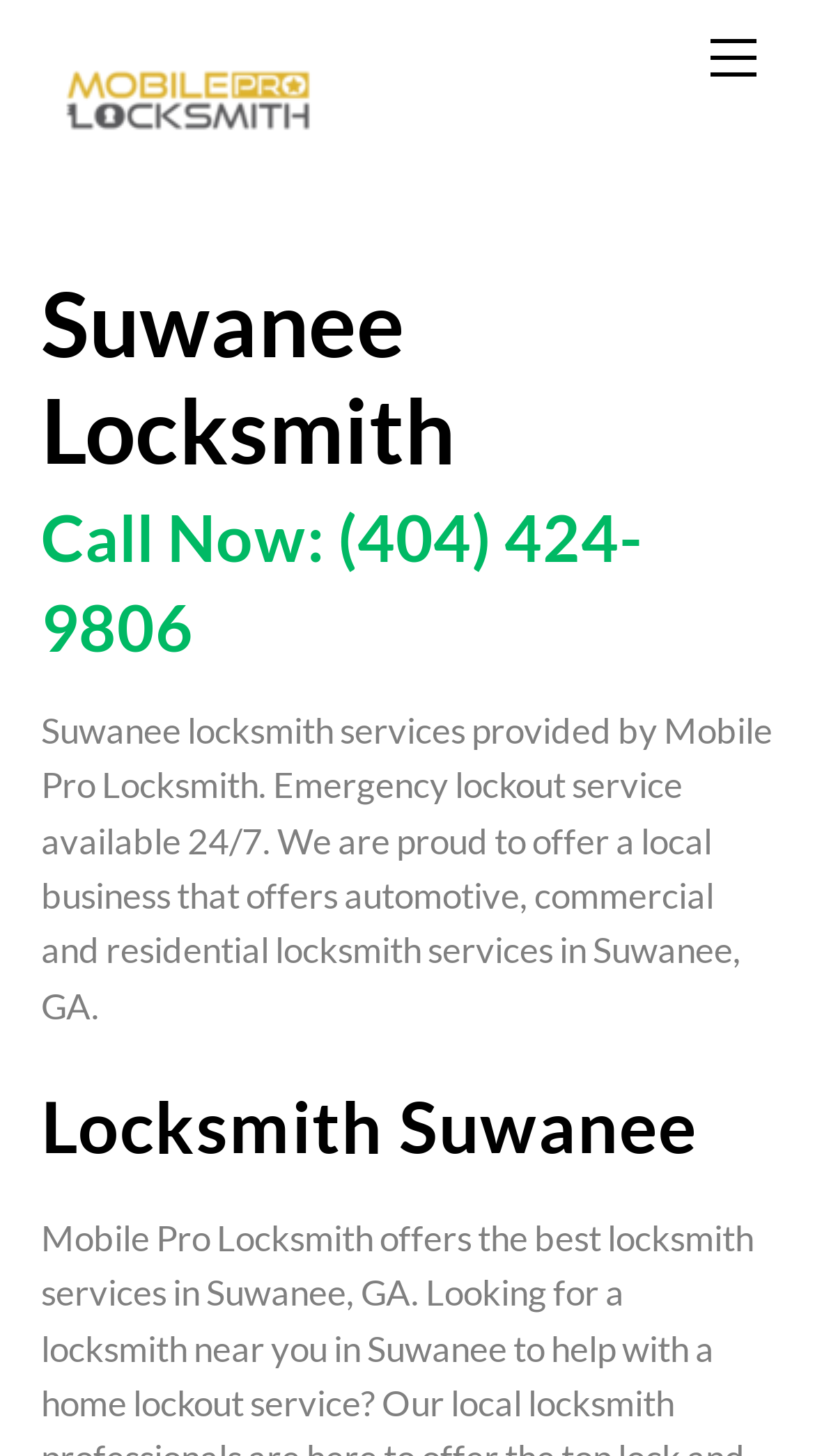Describe all the key features and sections of the webpage thoroughly.

The webpage is about Suwanee Locksmith Services, specifically Mobile Pro Locksmith, which provides emergency lockout services, automotive, commercial, and residential locksmith services in Suwanee, GA. 

At the top right corner, there is a "Menu" link. On the top left, there is a logo of Mobile Pro Locksmith, an image accompanied by a link with the same name. Below the logo, there are three headings. The first heading reads "Suwanee Locksmith", followed by a heading with a call-to-action "Call Now: (404) 424-9806", which is also a clickable link. 

Below the call-to-action, there is a paragraph of text describing the locksmith services provided by Mobile Pro Locksmith, including emergency lockout services available 24/7. Further down, there is another heading "Locksmith Suwanee". At the bottom right corner, there is a "Back To Top" link.